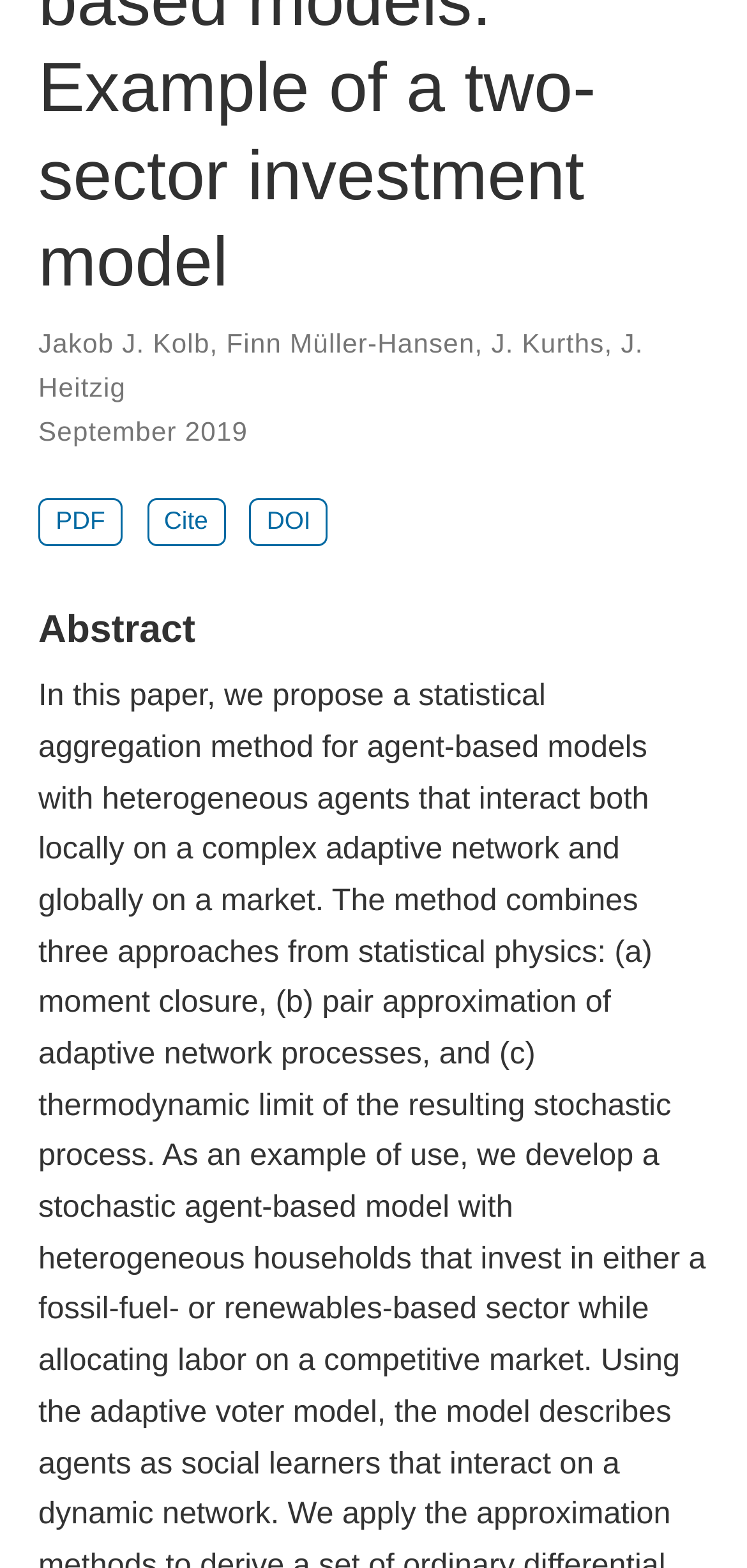Identify the coordinates of the bounding box for the element described below: "J. Heitzig". Return the coordinates as four float numbers between 0 and 1: [left, top, right, bottom].

[0.051, 0.208, 0.861, 0.256]